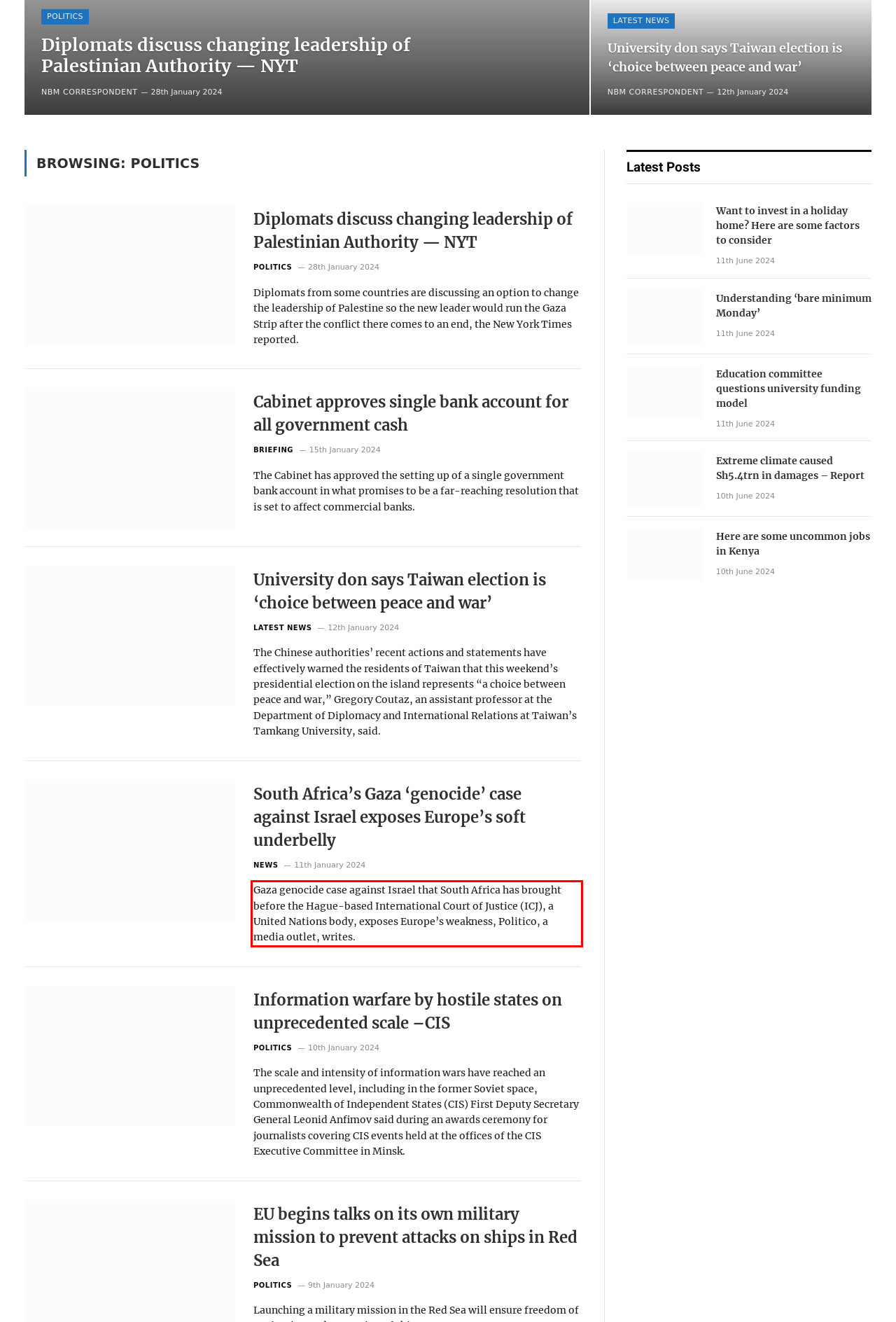Using the provided screenshot of a webpage, recognize and generate the text found within the red rectangle bounding box.

Gaza genocide case against Israel that South Africa has brought before the Hague-based International Court of Justice (ICJ), a United Nations body, exposes Europe’s weakness, Politico, a media outlet, writes.